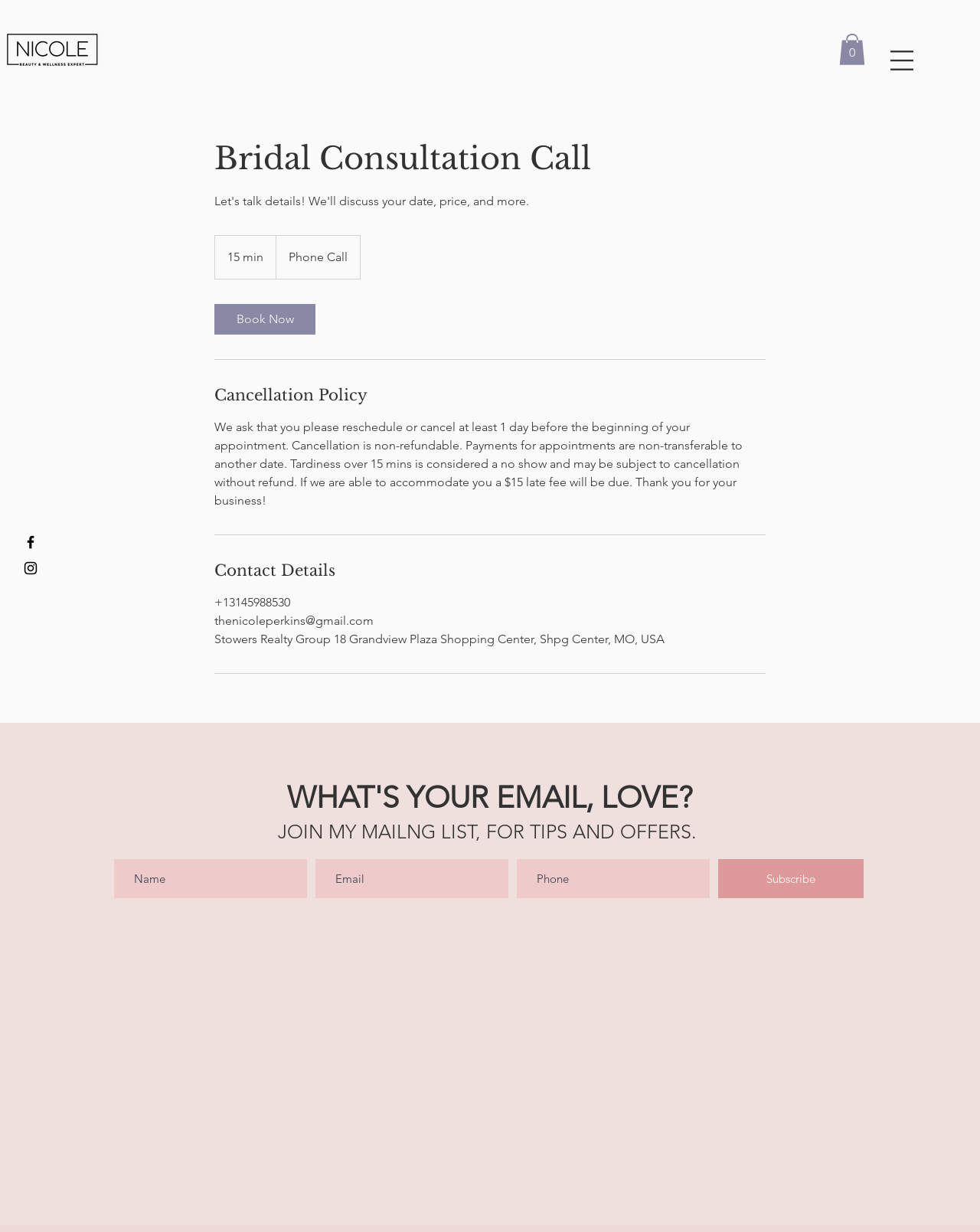Answer succinctly with a single word or phrase:
What is the purpose of the 'Book Now' button?

To book a consultation call